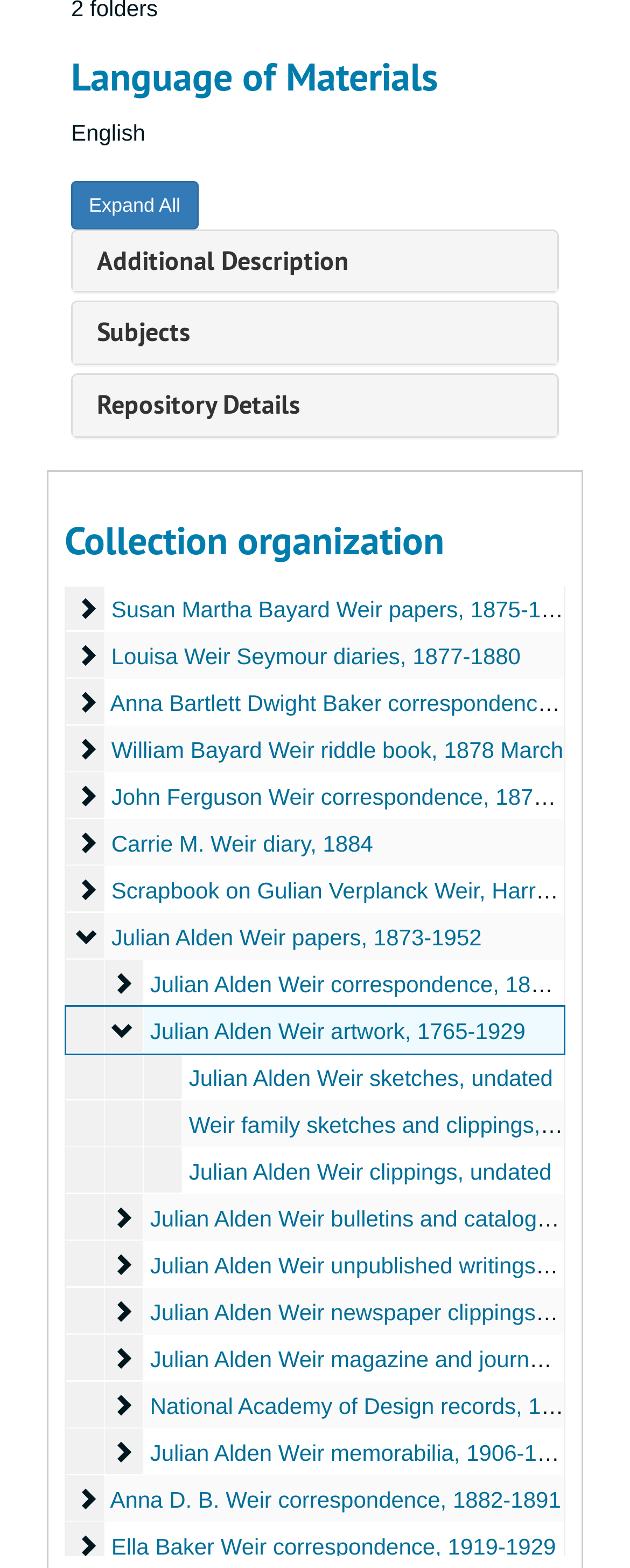Specify the bounding box coordinates of the region I need to click to perform the following instruction: "Check Weir family sketches and clippings". The coordinates must be four float numbers in the range of 0 to 1, i.e., [left, top, right, bottom].

[0.105, 0.702, 0.895, 0.732]